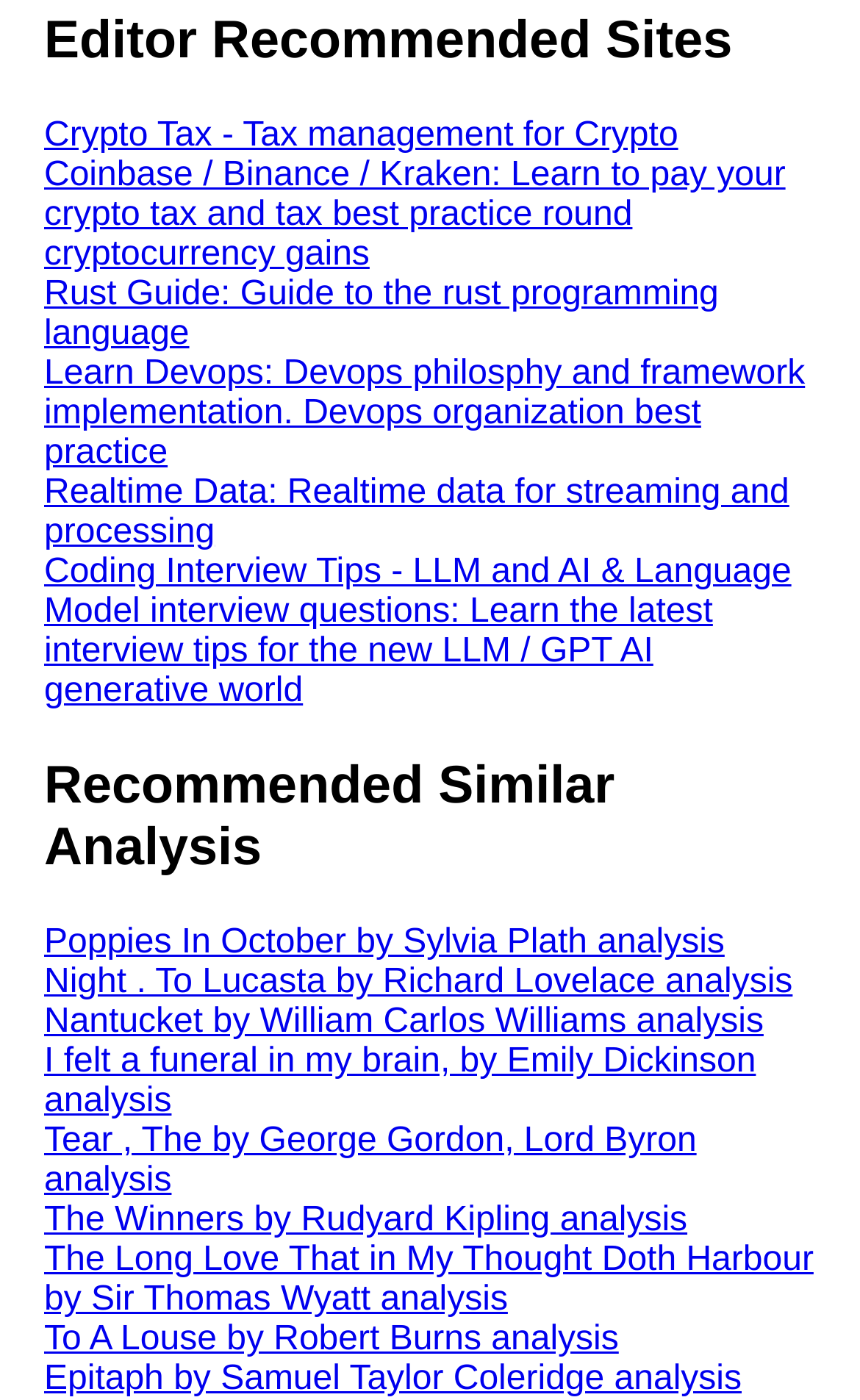What is the category of the first recommended site?
Using the image as a reference, answer the question with a short word or phrase.

Crypto Tax